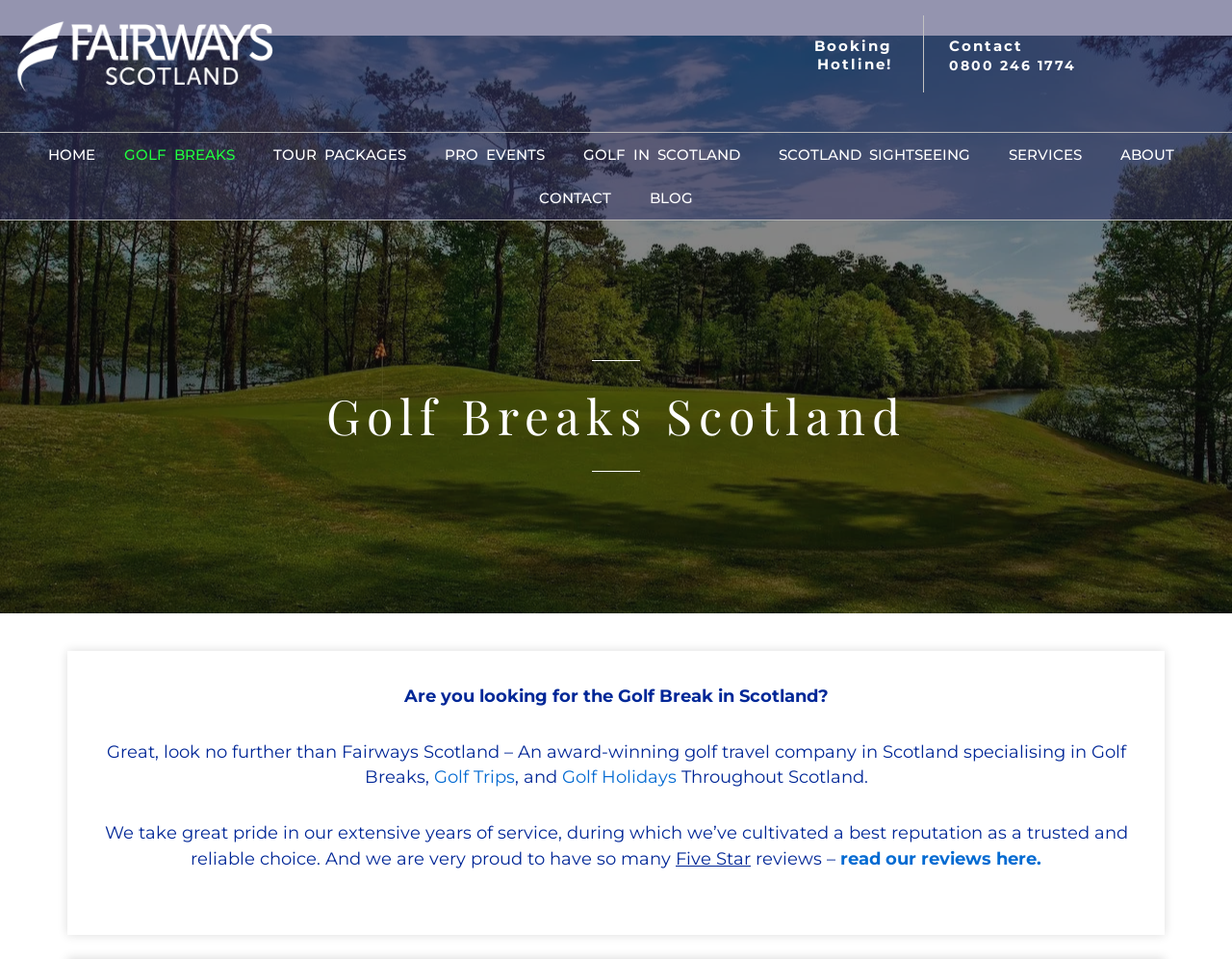Respond to the following query with just one word or a short phrase: 
What is the rating of the company's reviews?

Five Star